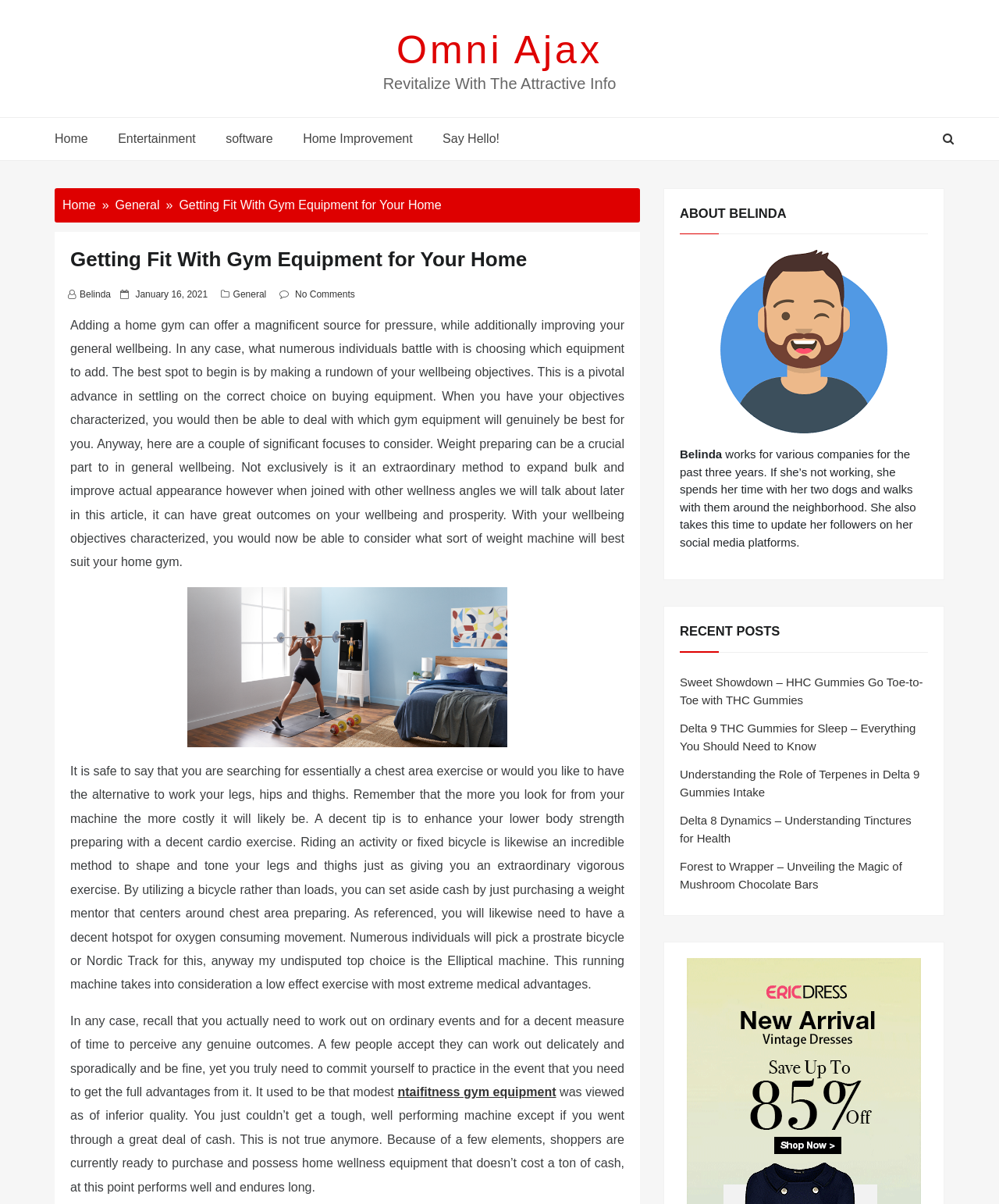Show the bounding box coordinates for the HTML element described as: "No Comments".

[0.295, 0.24, 0.355, 0.249]